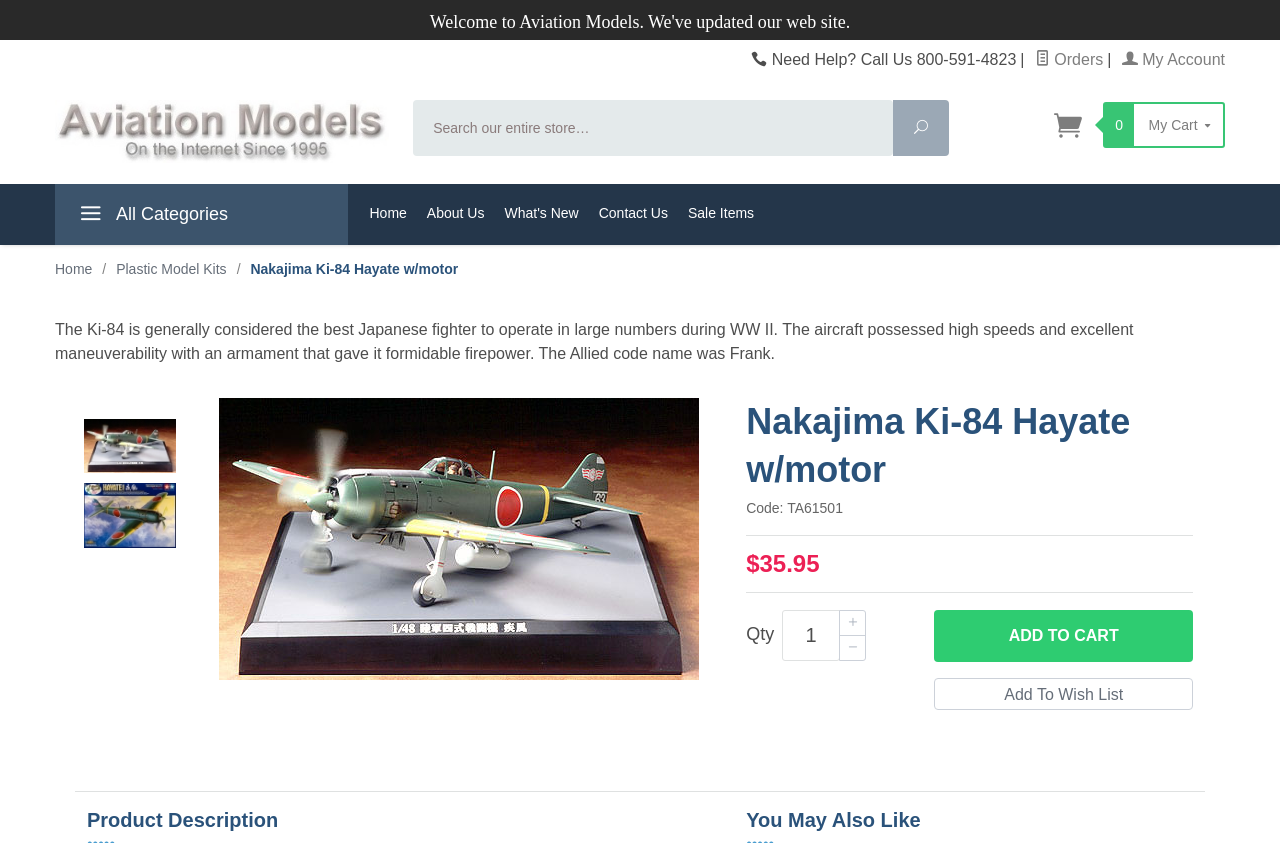Describe all the key features and sections of the webpage thoroughly.

This webpage is about a product, specifically the Nakajima Ki-84 Hayate w/motor, available at Aviation Models. At the top, there is a navigation bar with links to "Need Help?", "My Orders", "My Account", and a search box. Below the navigation bar, there is a welcome message with an image and a link to the main page.

On the left side, there is a menu with links to various categories, including "All Categories", "Home", "About Us", "What's New", "Contact Us", and "Sale Items". Below the menu, there is a breadcrumb trail showing the current product's category, "Plastic Model Kits".

The main content of the page is dedicated to the product description. There is a large image of the product, accompanied by a detailed description of the Nakajima Ki-84 Hayate w/motor, including its features and history. Below the description, there is a section with product details, including the code, price, and quantity input field. Users can add the product to their cart or wish list using the buttons provided.

On the right side, there is a section titled "You May Also Like", which suggests related products. At the bottom of the page, there is a horizontal separator, followed by a heading "Product Description" and another heading "You May Also Like".